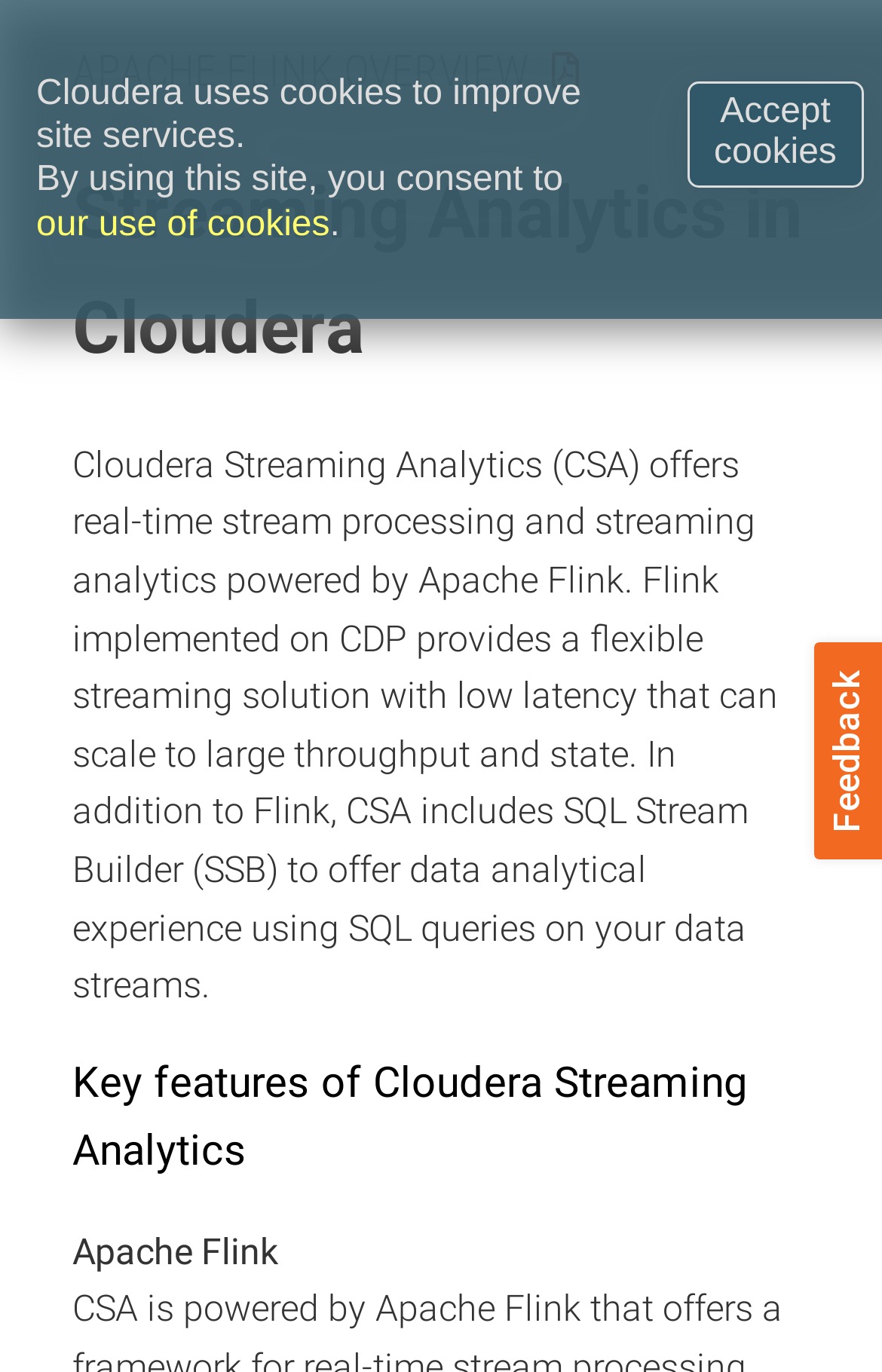What is the purpose of SQL Stream Builder? From the image, respond with a single word or brief phrase.

Data analytical experience